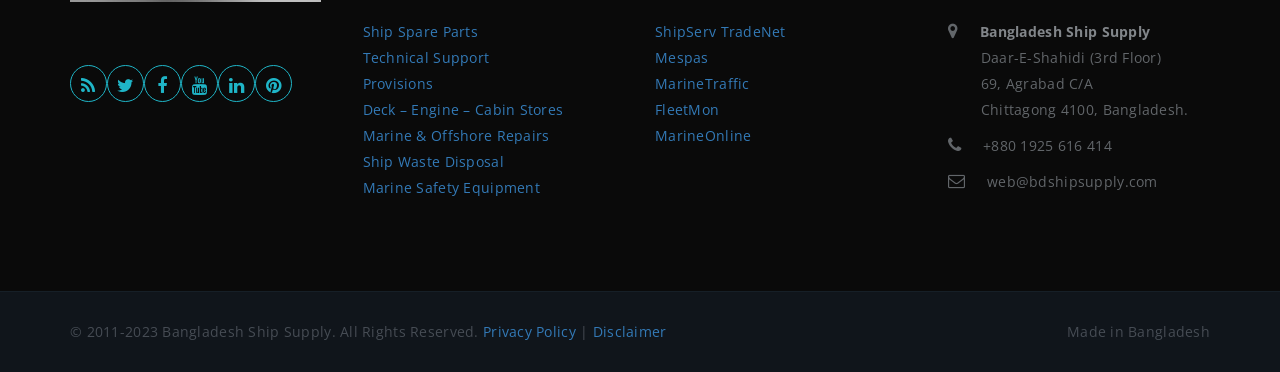Please determine the bounding box coordinates for the UI element described as: "Search".

None